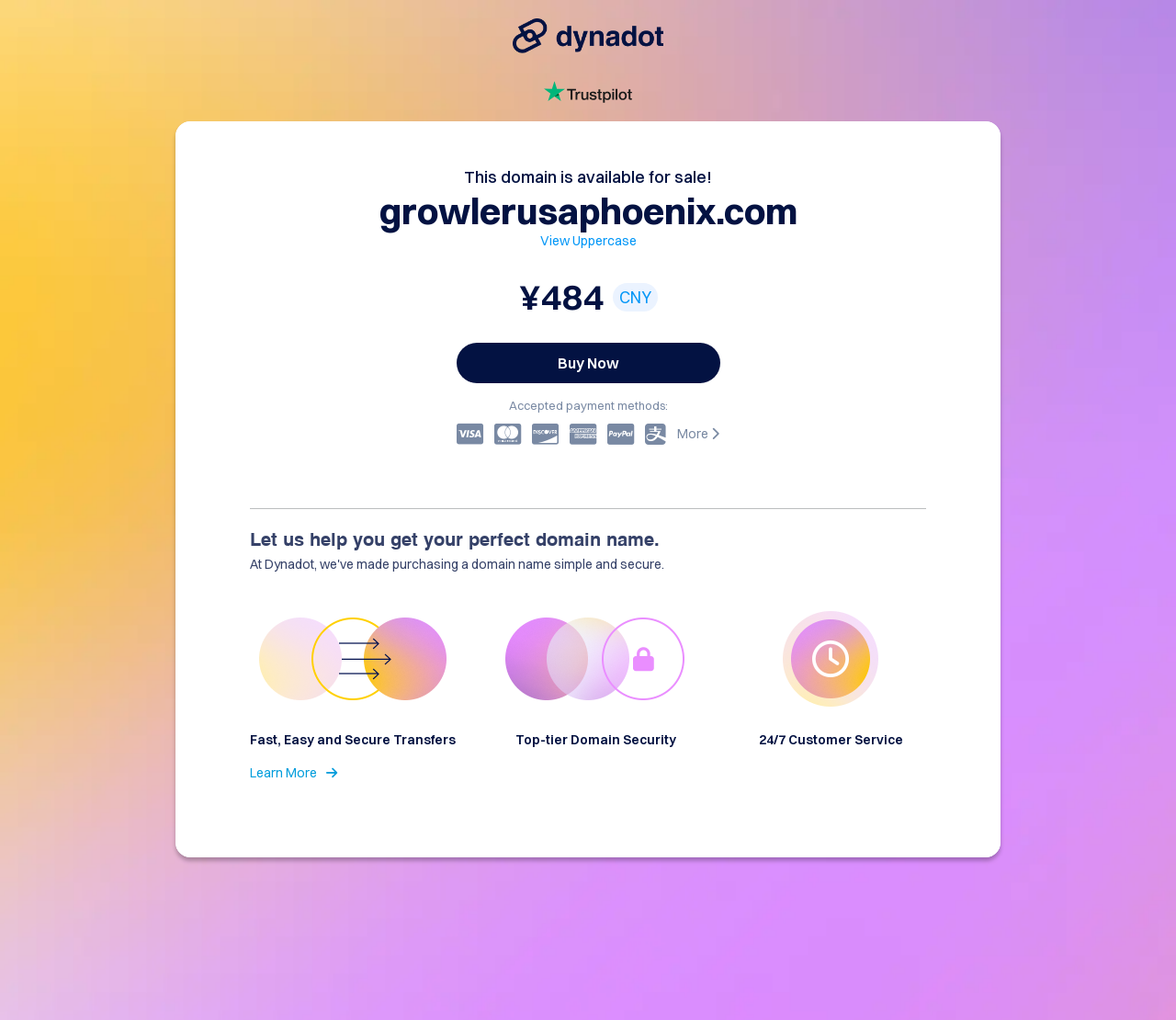What is the price of the domain?
Please answer the question with as much detail as possible using the screenshot.

The price of the domain is mentioned on the webpage as ¥484, which is displayed next to the 'Buy Now' button.